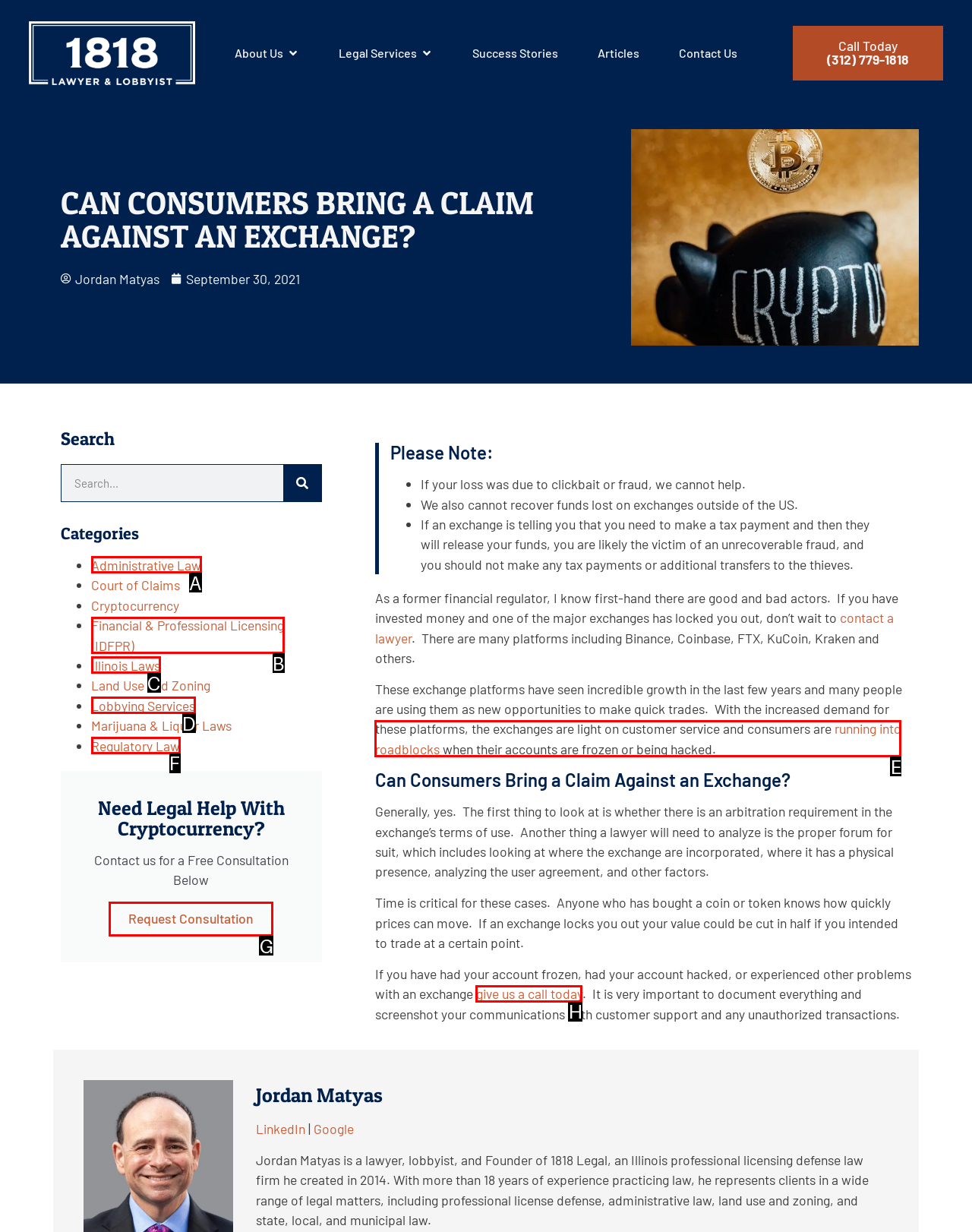Based on the choices marked in the screenshot, which letter represents the correct UI element to perform the task: Request a consultation?

G